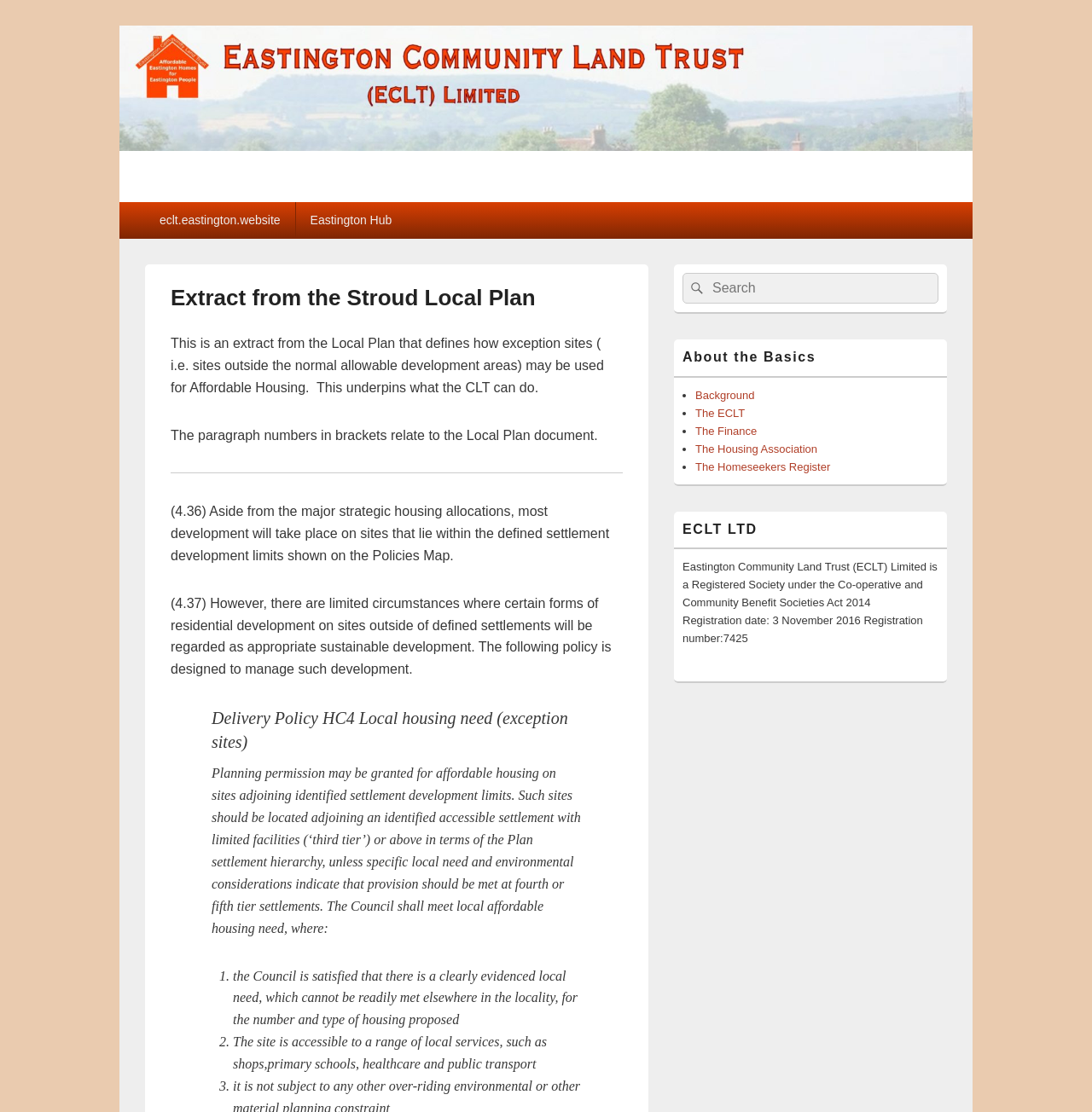Find the bounding box coordinates of the area to click in order to follow the instruction: "Go to 'Background'".

[0.637, 0.349, 0.691, 0.361]